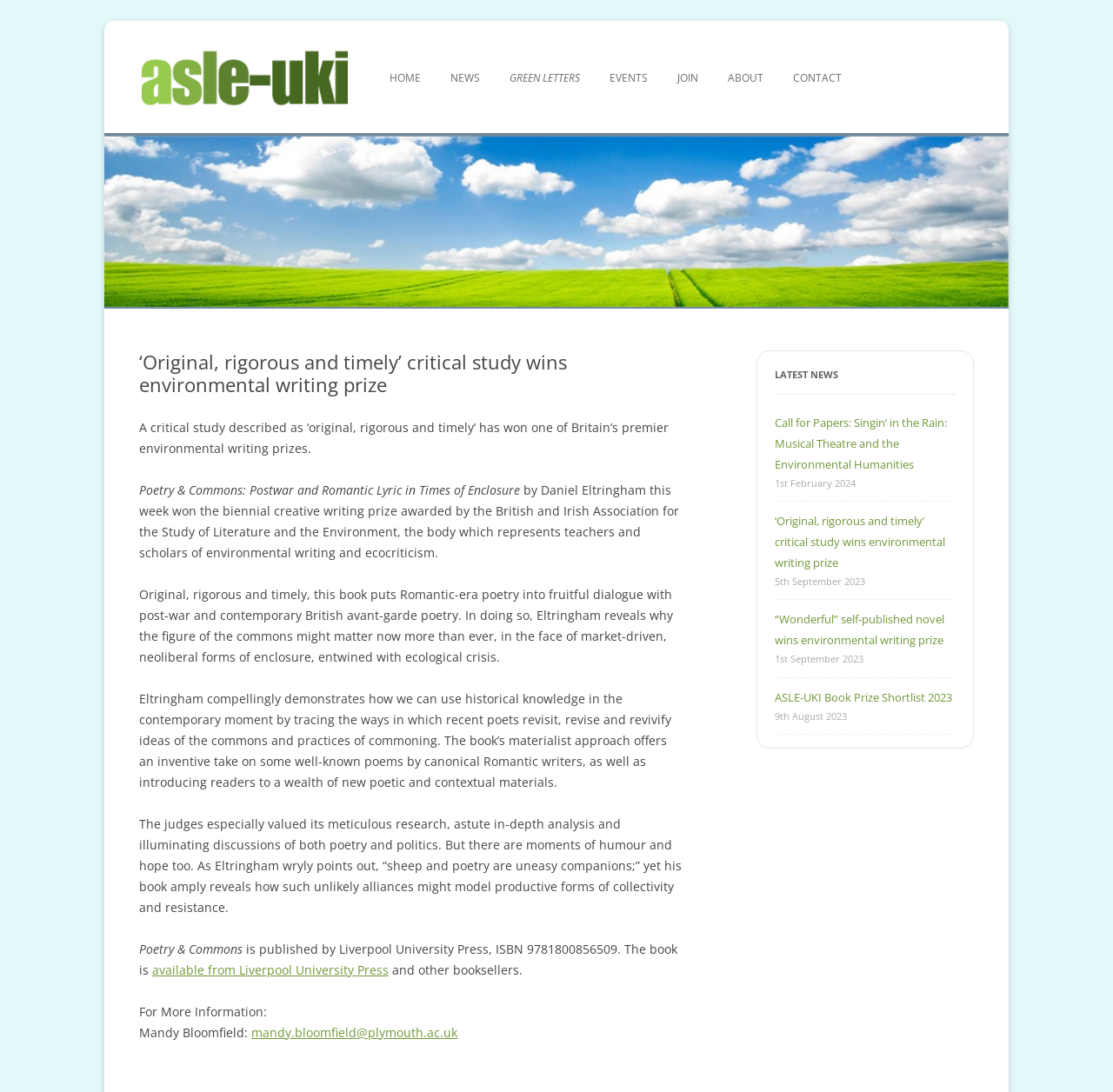What is the name of the association?
Based on the screenshot, give a detailed explanation to answer the question.

The question asks for the name of the association, which can be found in the top-left corner of the webpage, where it says 'ASLE-UKI' in a heading element.